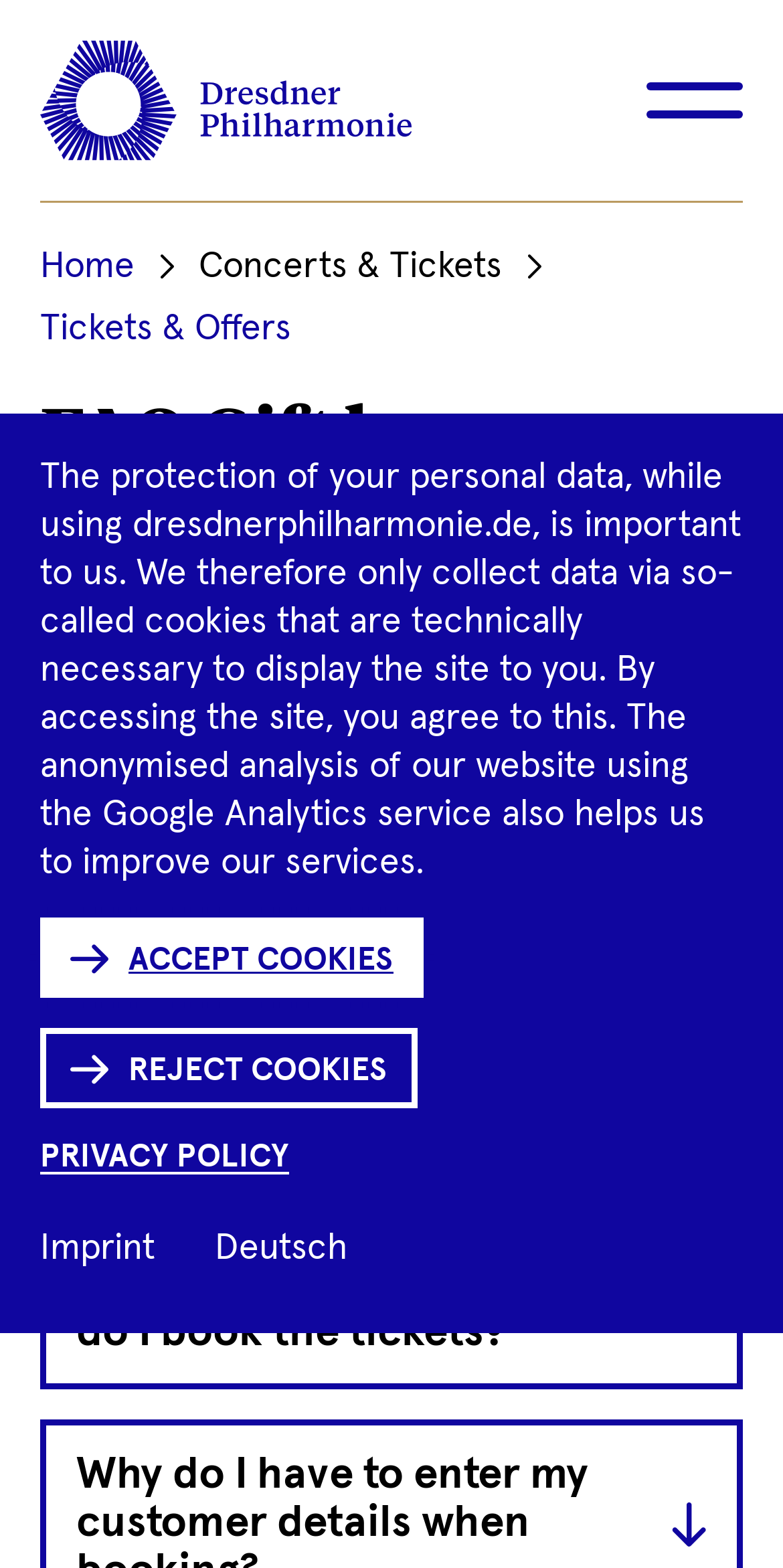Identify the bounding box coordinates for the element you need to click to achieve the following task: "view calendar". The coordinates must be four float values ranging from 0 to 1, formatted as [left, top, right, bottom].

[0.872, 0.658, 0.974, 0.709]